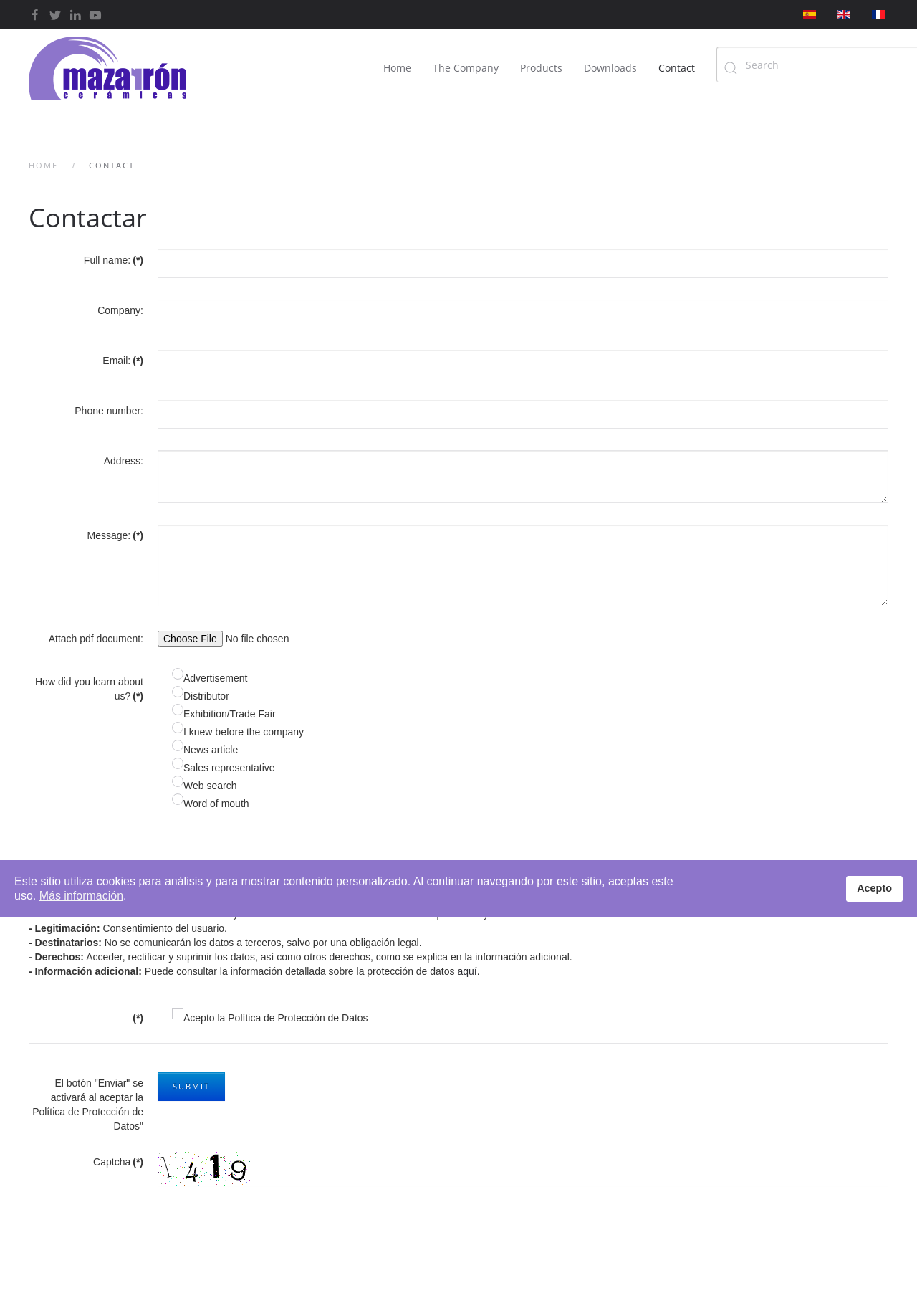What is the purpose of the form?
Look at the image and answer the question using a single word or phrase.

Contact